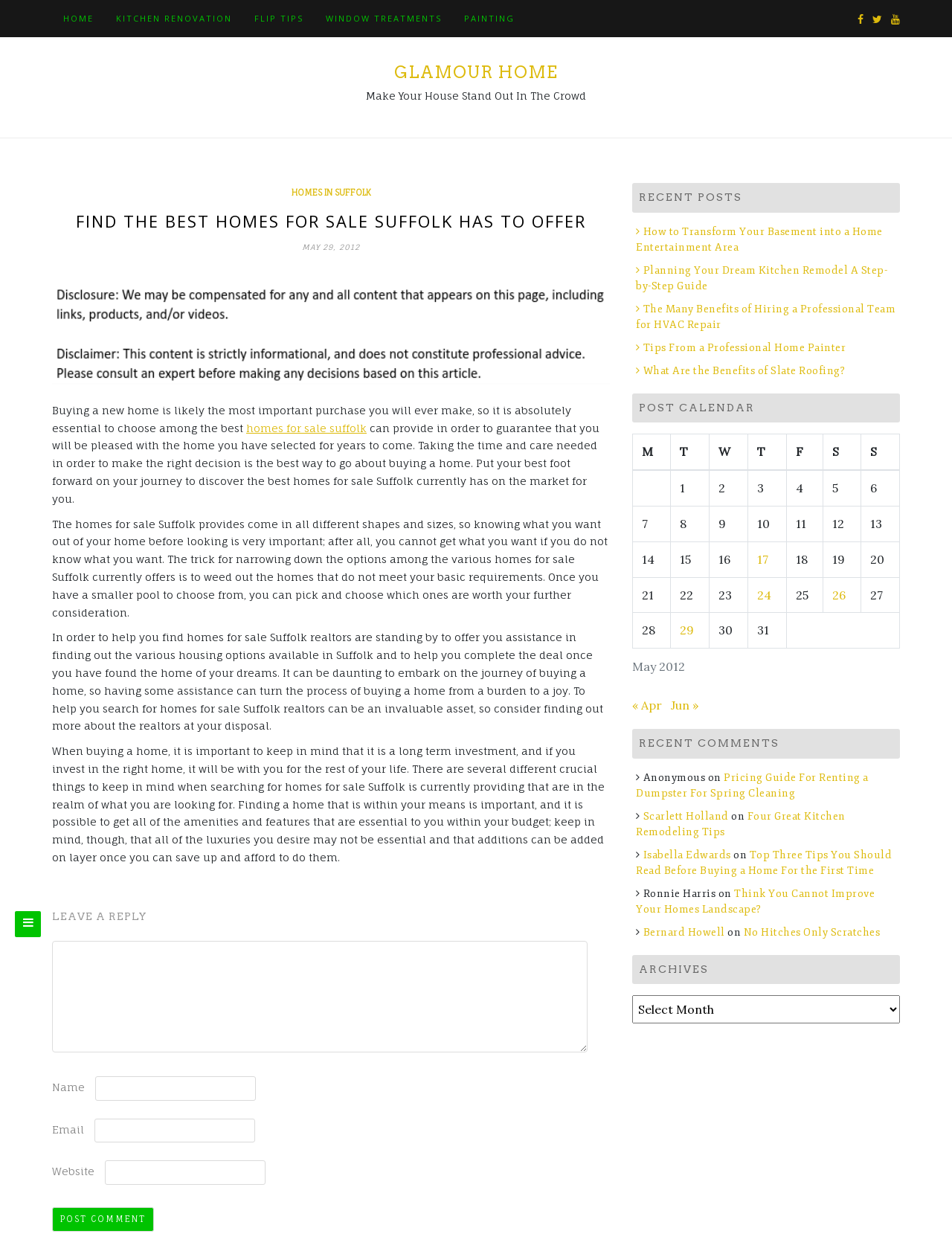Determine the bounding box coordinates for the region that must be clicked to execute the following instruction: "Click on the 'HOME' link".

[0.055, 0.001, 0.11, 0.029]